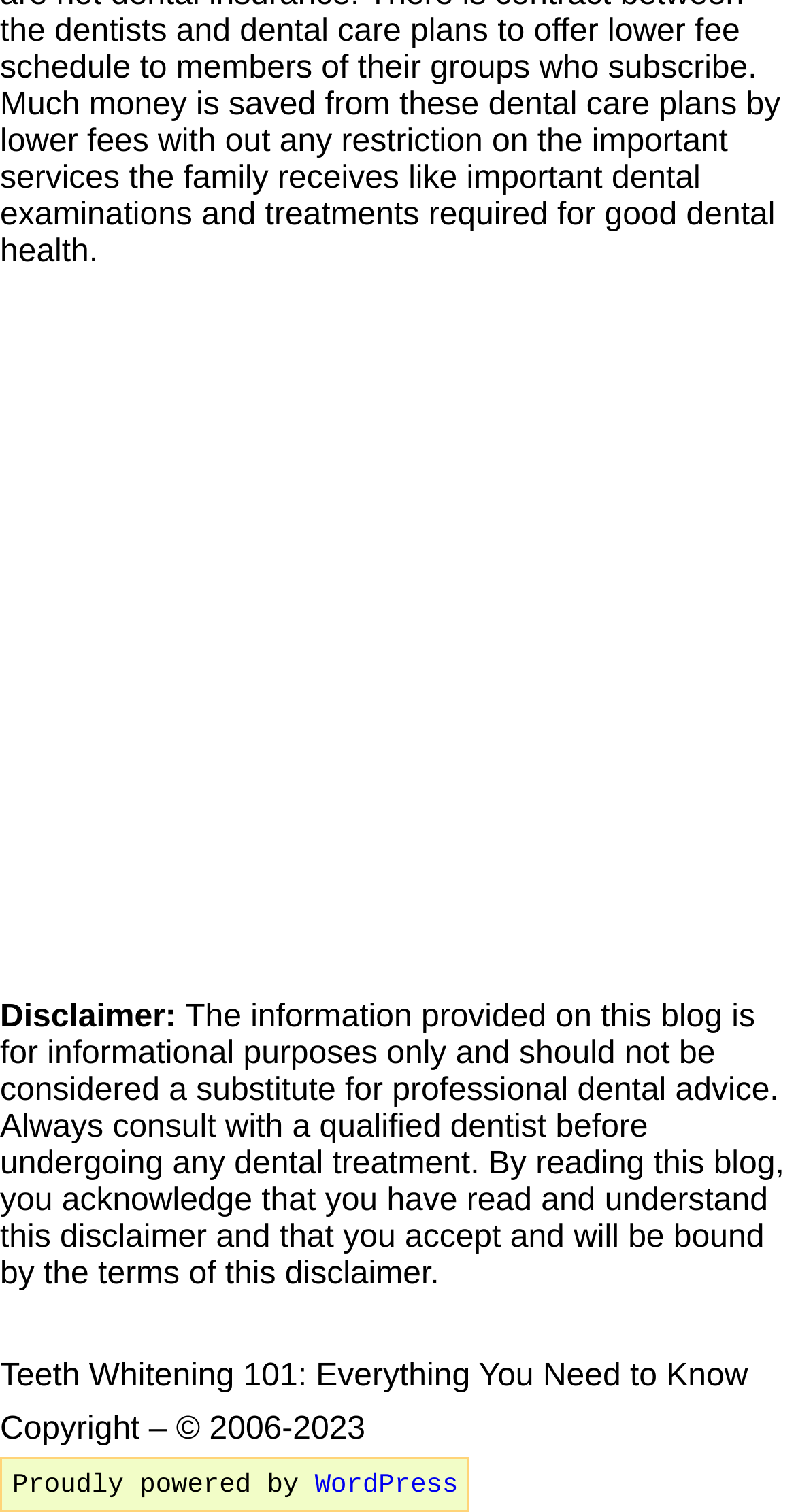Using the format (top-left x, top-left y, bottom-right x, bottom-right y), provide the bounding box coordinates for the described UI element. All values should be floating point numbers between 0 and 1: WordPress

[0.397, 0.971, 0.577, 0.991]